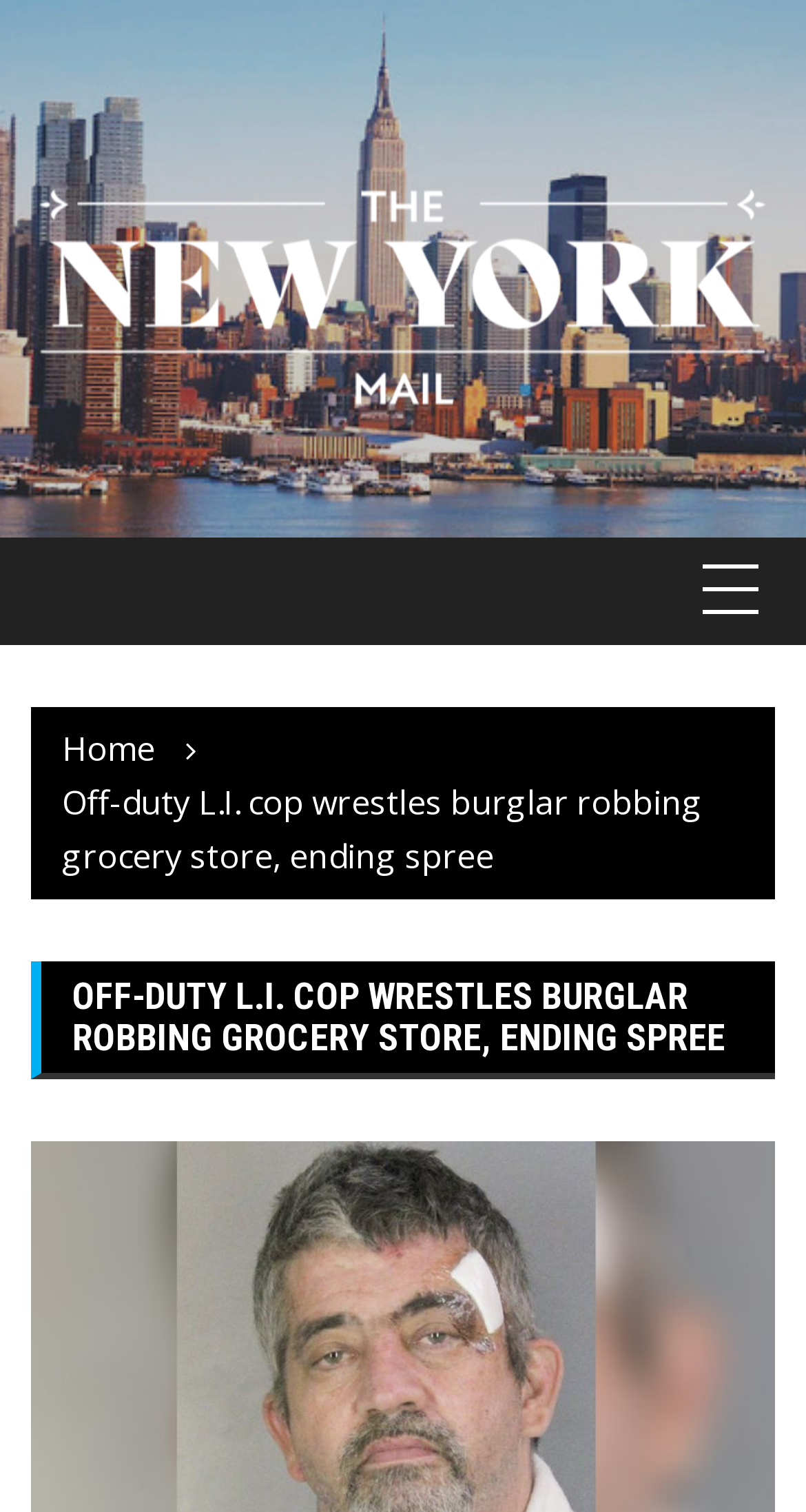Find the coordinates for the bounding box of the element with this description: "alt="The New York Mail"".

[0.038, 0.082, 0.962, 0.301]